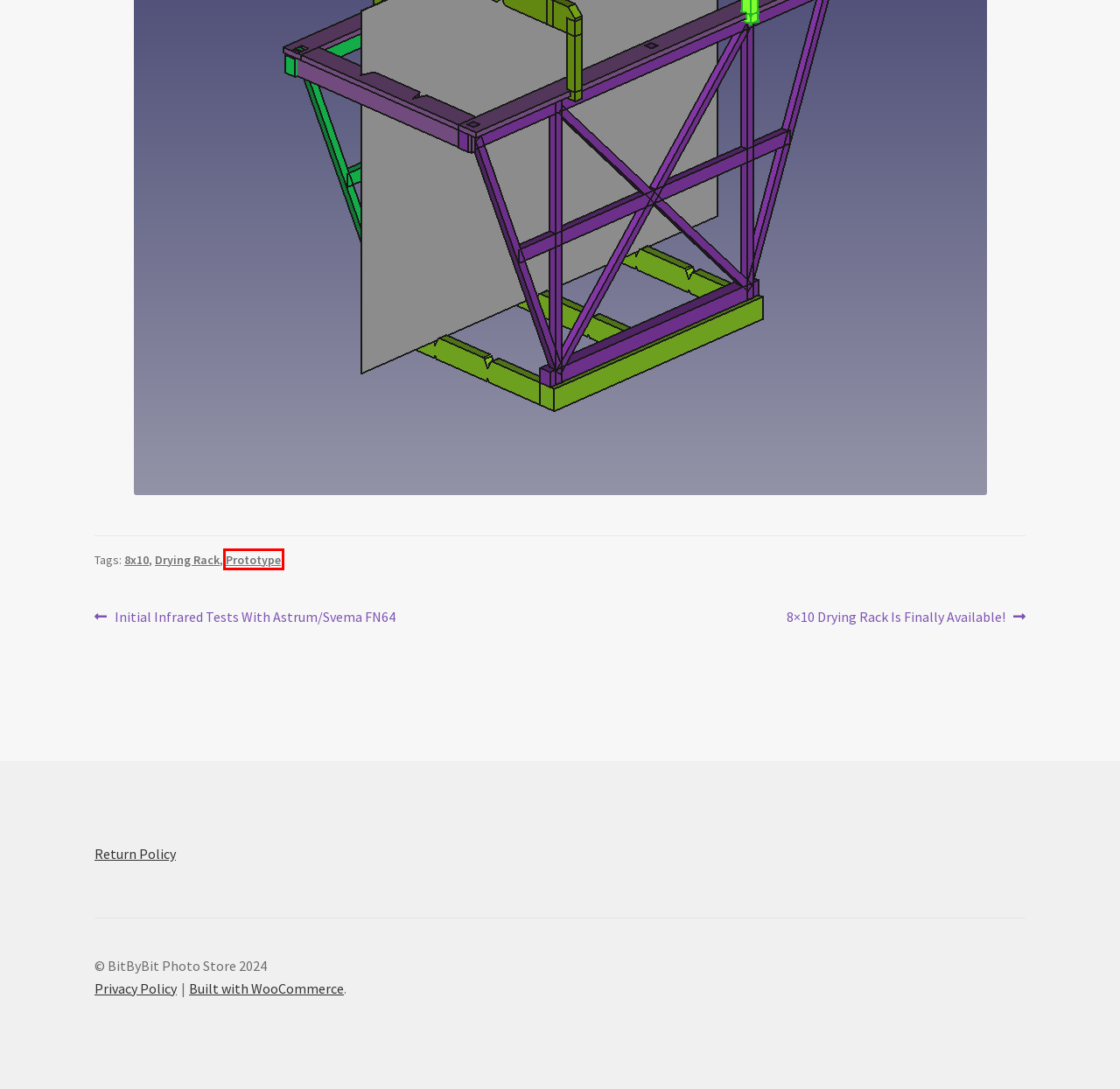You have a screenshot of a webpage where a red bounding box highlights a specific UI element. Identify the description that best matches the resulting webpage after the highlighted element is clicked. The choices are:
A. 8×10 Drying Rack Is Finally Available! – BitByBit Photo Store
B. Privacy Policy – BitByBit Photo Store
C. WooCommerce
D. Refund and Returns Policy – BitByBit Photo Store
E. Initial Infrared Tests With Astrum/Svema FN64 – BitByBit Photo Store
F. 8×10 – BitByBit Photo Store
G. Prototype – BitByBit Photo Store
H. Drying Rack – BitByBit Photo Store

G